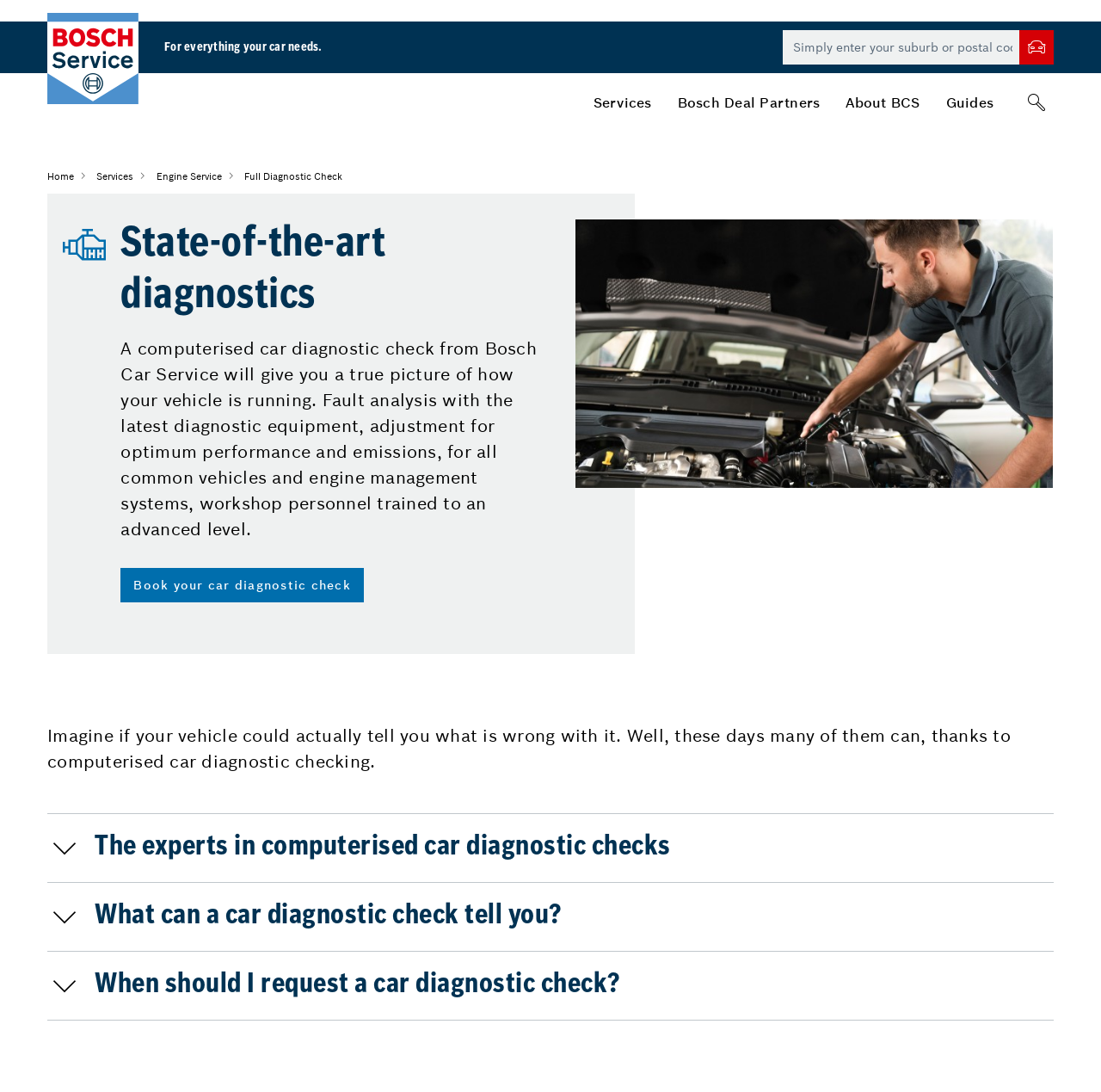Utilize the details in the image to give a detailed response to the question: What is the purpose of the workshop search?

The purpose of the workshop search is to find a workshop that can help with car repairs and maintenance, as indicated by the presence of a search box and a 'Workshop search submit' button.